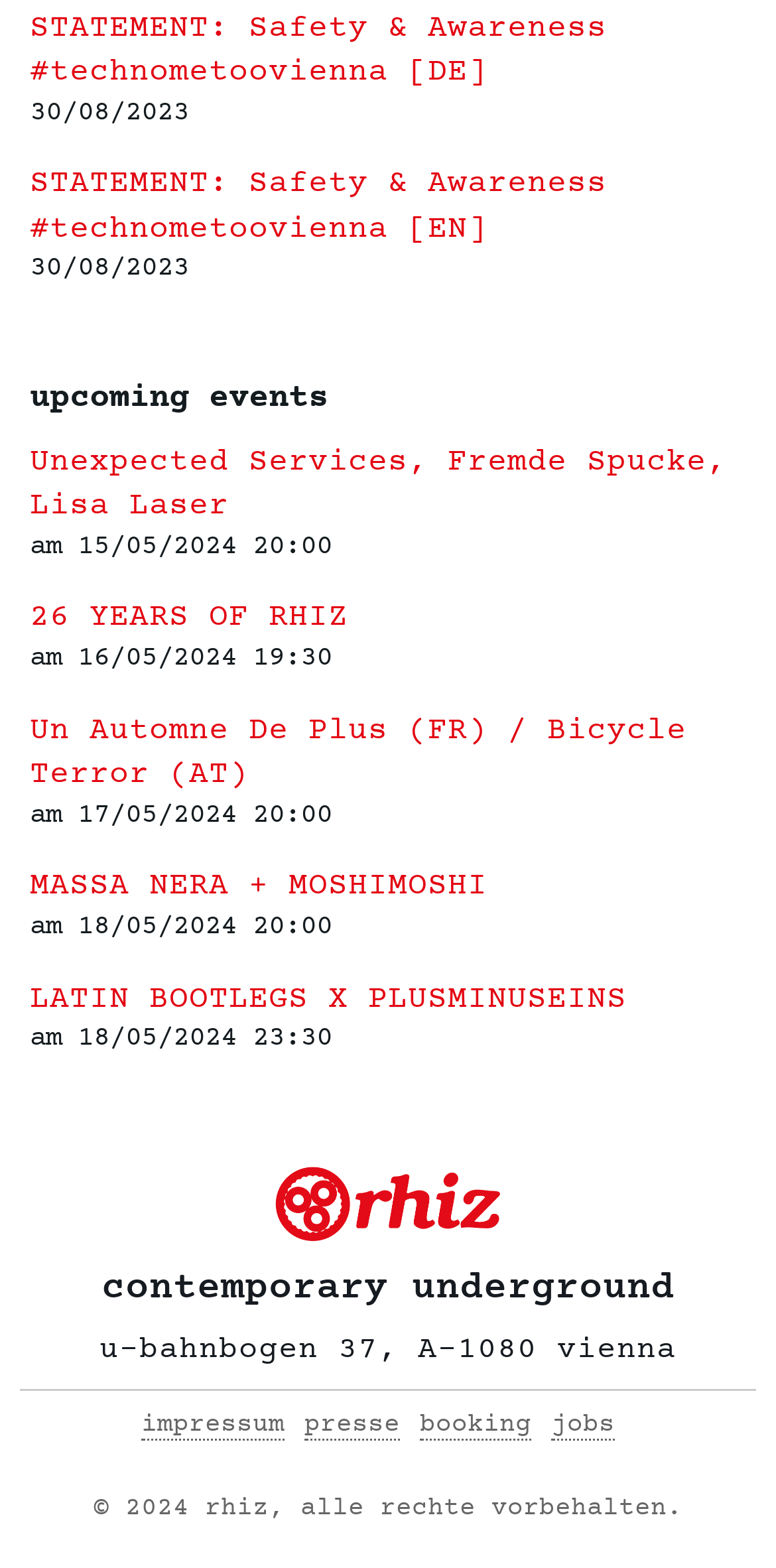What is the name of the logo in the bottom section?
Give a single word or phrase answer based on the content of the image.

Rhiz Logo